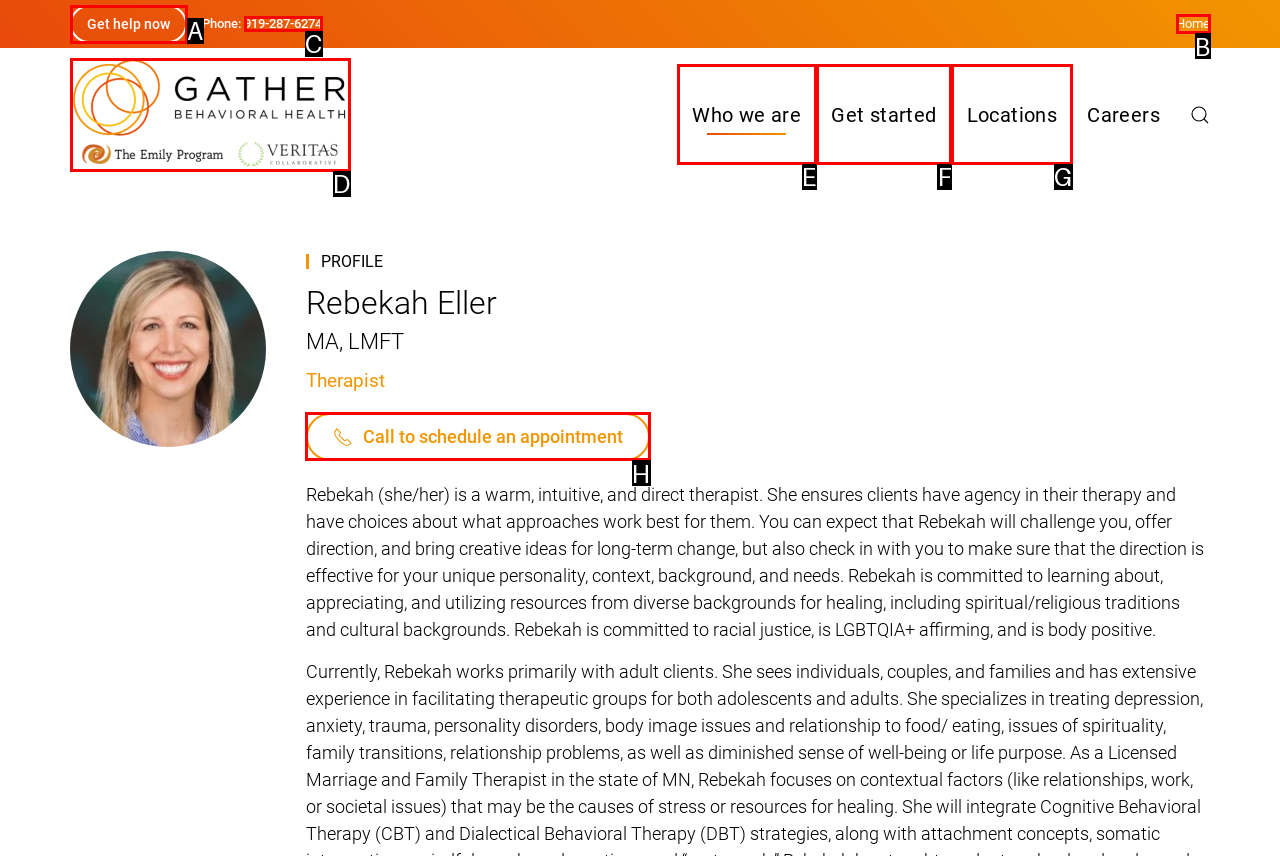Identify the HTML element to click to fulfill this task: Call to schedule an appointment
Answer with the letter from the given choices.

H